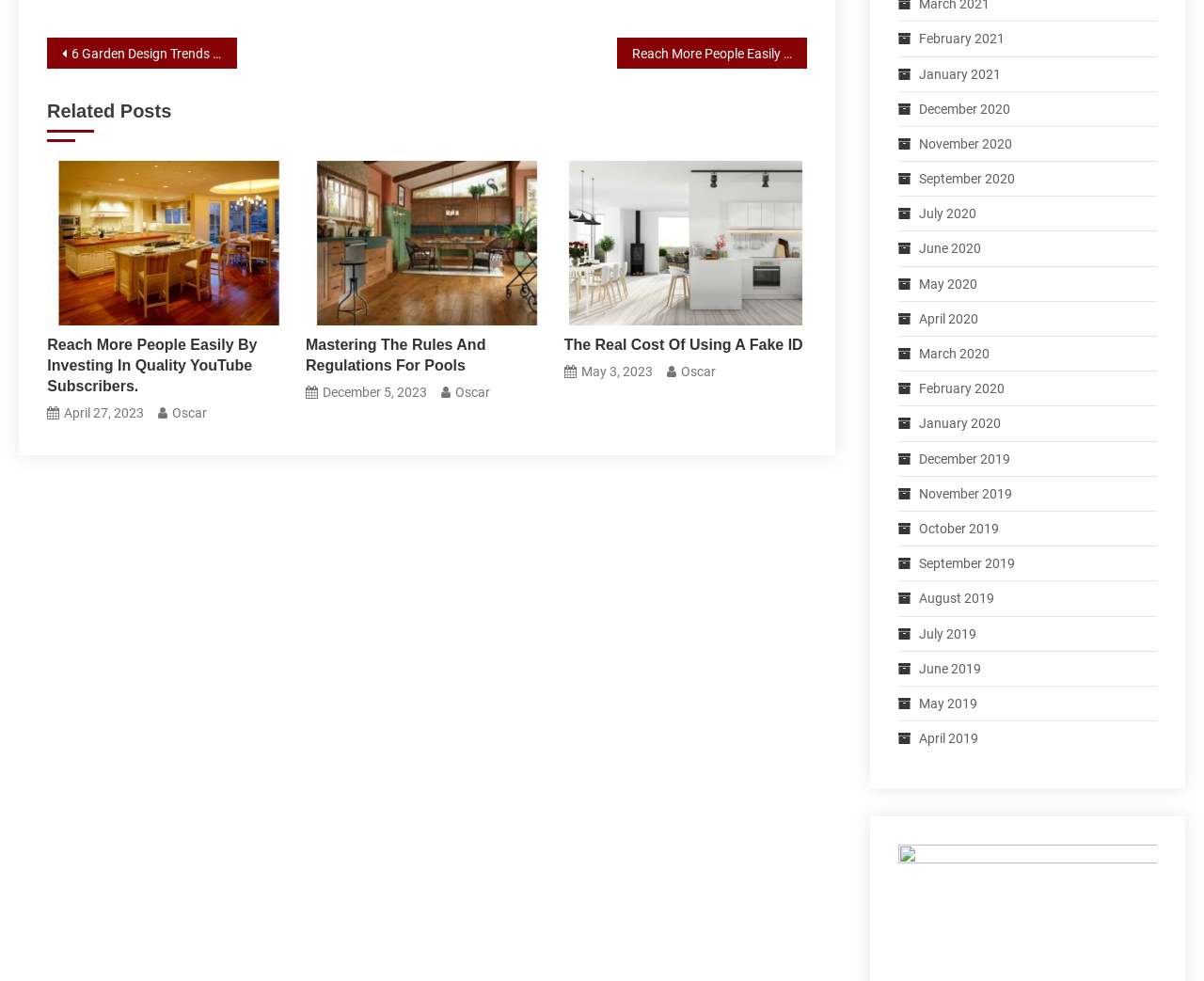Determine the bounding box coordinates for the area you should click to complete the following instruction: "View 'Reach More People Easily by Investing in Quality YouTube Subscribers'".

[0.512, 0.039, 0.67, 0.07]